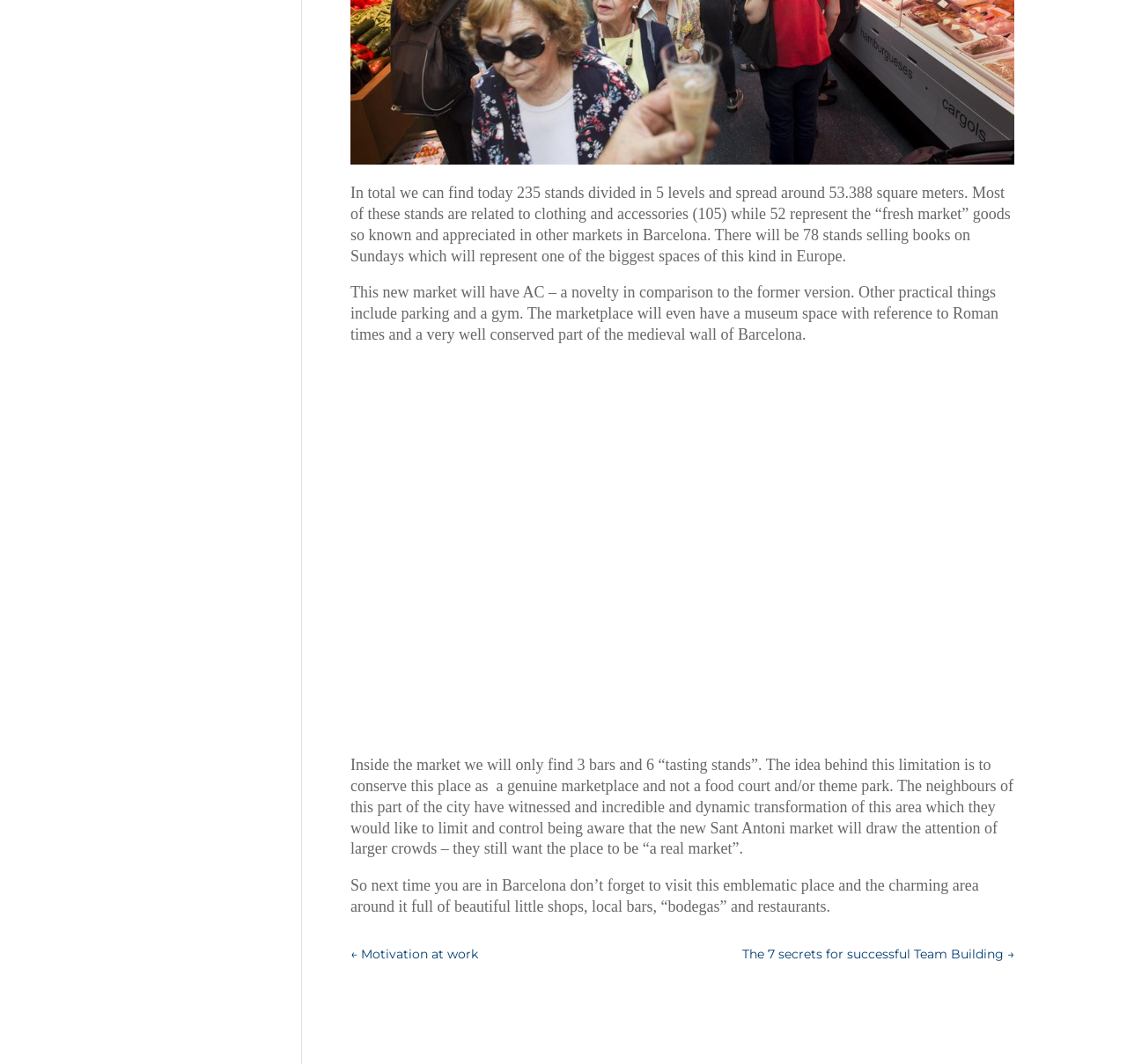How many stands are there in the market?
Can you provide a detailed and comprehensive answer to the question?

The answer can be found in the first paragraph of the webpage, which states 'In total we can find today 235 stands divided in 5 levels and spread around 53.388 square meters.'